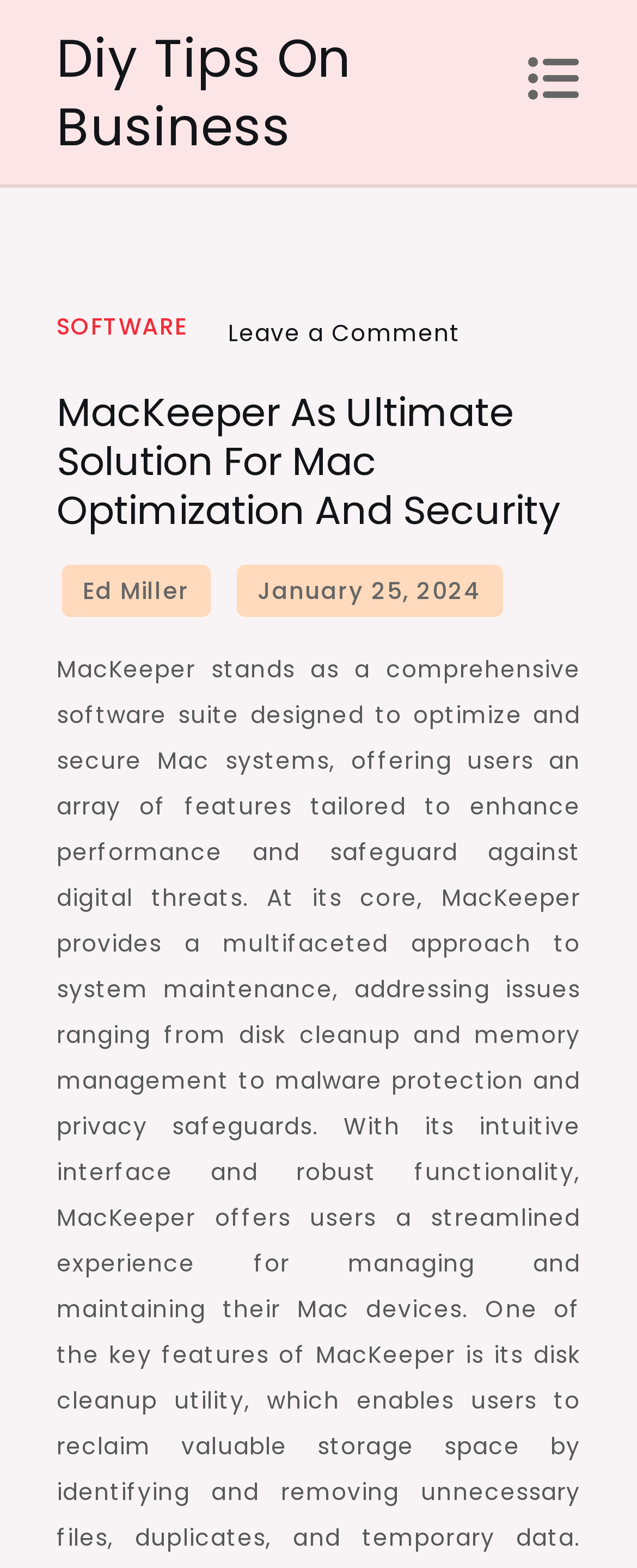Locate the UI element described by January 25, 2024February 6, 2024 in the provided webpage screenshot. Return the bounding box coordinates in the format (top-left x, top-left y, bottom-right x, bottom-right y), ensuring all values are between 0 and 1.

[0.371, 0.36, 0.789, 0.394]